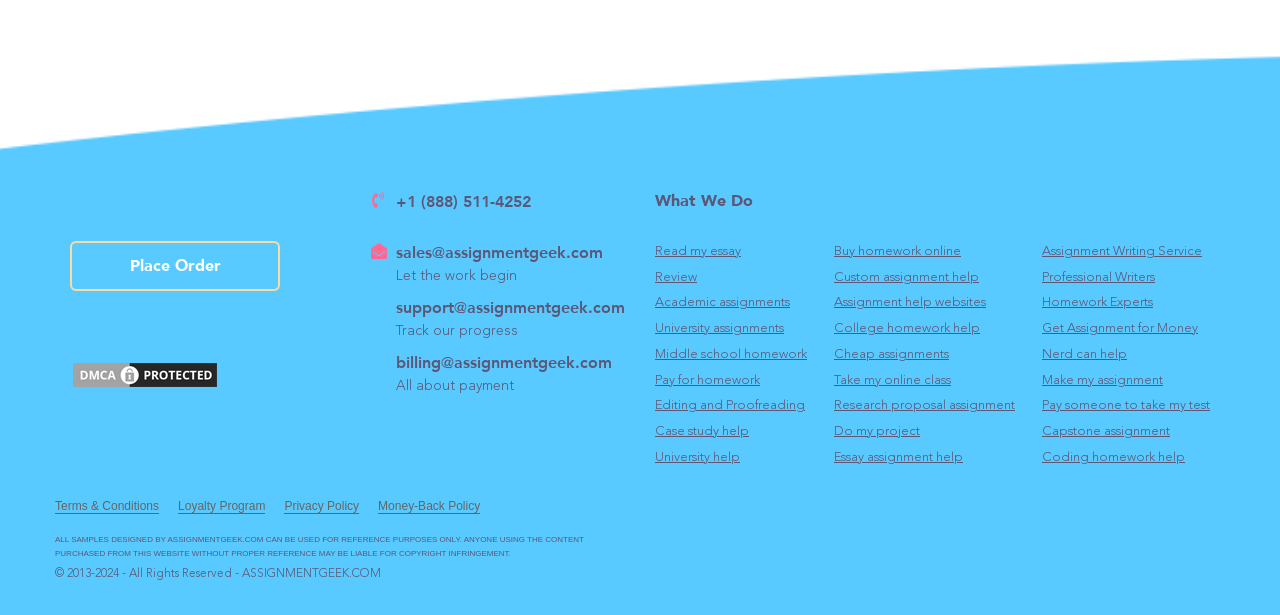What is the purpose of the website?
Examine the image and give a concise answer in one word or a short phrase.

Assignment help